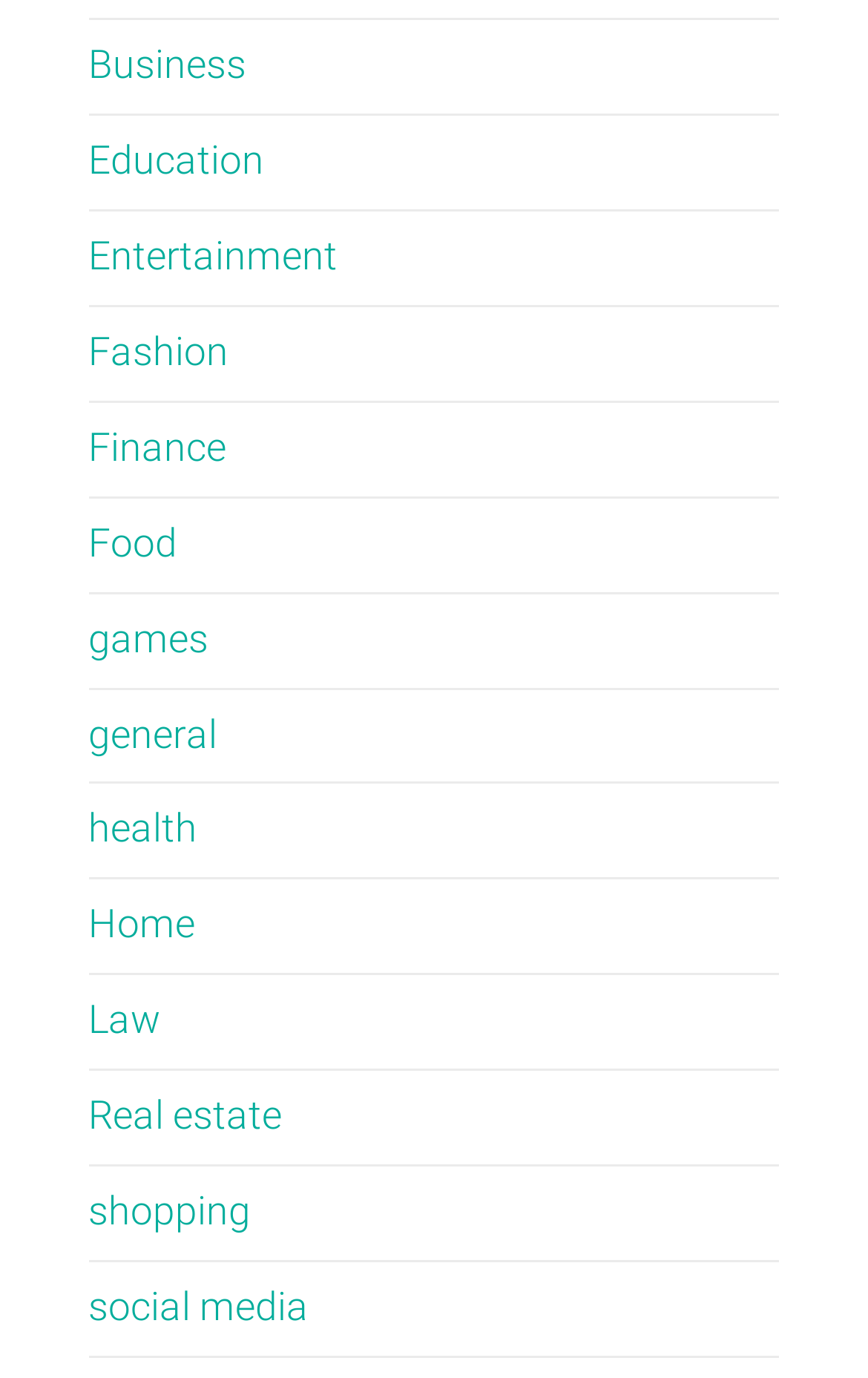Locate the UI element that matches the description Food in the webpage screenshot. Return the bounding box coordinates in the format (top-left x, top-left y, bottom-right x, bottom-right y), with values ranging from 0 to 1.

[0.102, 0.378, 0.204, 0.41]